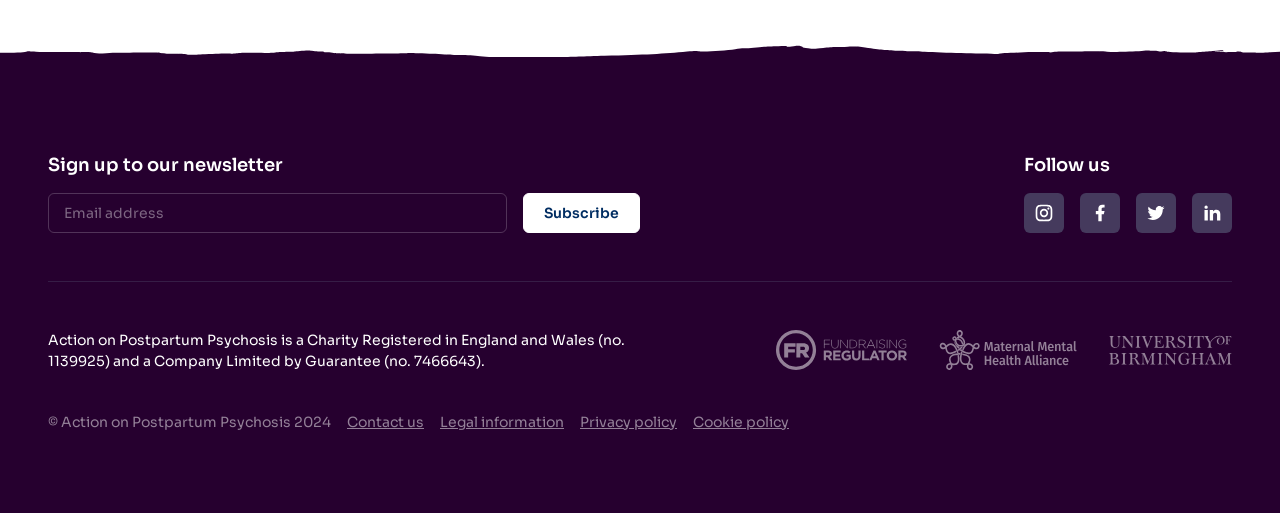Please determine the bounding box coordinates of the section I need to click to accomplish this instruction: "Follow us on social media".

[0.8, 0.376, 0.831, 0.454]